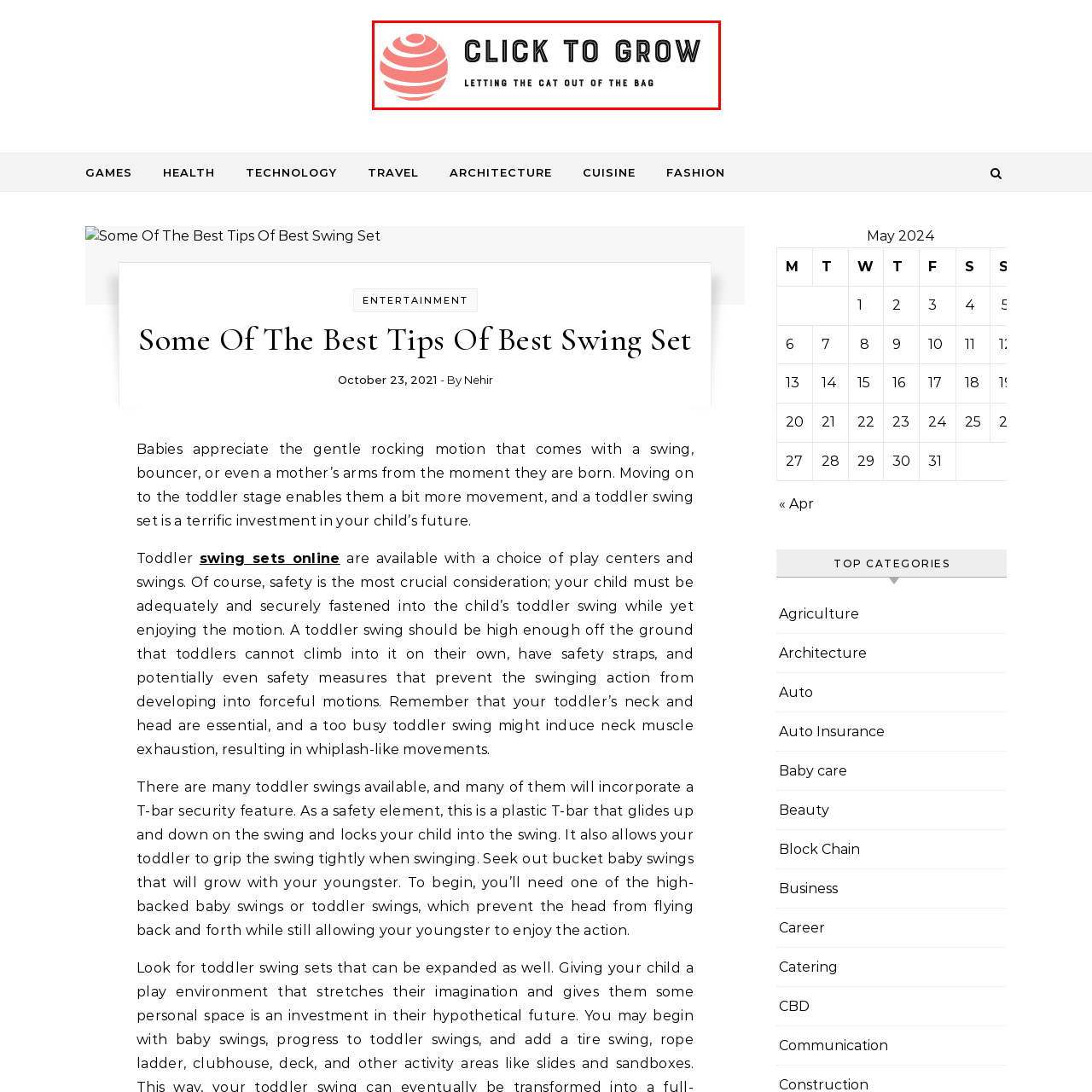Look at the section of the image marked by the red box and offer an in-depth answer to the next question considering the visual cues: What is the tone of the tagline 'LETTING THE CAT OUT OF THE BAG'?

The tagline 'LETTING THE CAT OUT OF THE BAG' adds a playful touch to the logo, and hints at transparency or revealing hidden information.